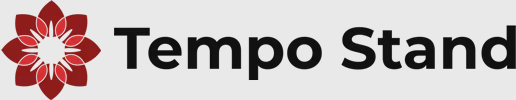Provide a thorough and detailed caption for the image.

The image features the logo of "Tempo Stand," prominently displayed at the top of the webpage focused on the theme of overcoming bullying on social media. The logo combines an elegant floral design, with petals in deep red surrounding a central white motif, symbolizing resilience and growth. The text "Tempo Stand" is boldly rendered in a modern font, emphasizing clarity and strength. This design serves as a visual anchor for the site, reflecting its commitment to addressing social issues and fostering a supportive community.